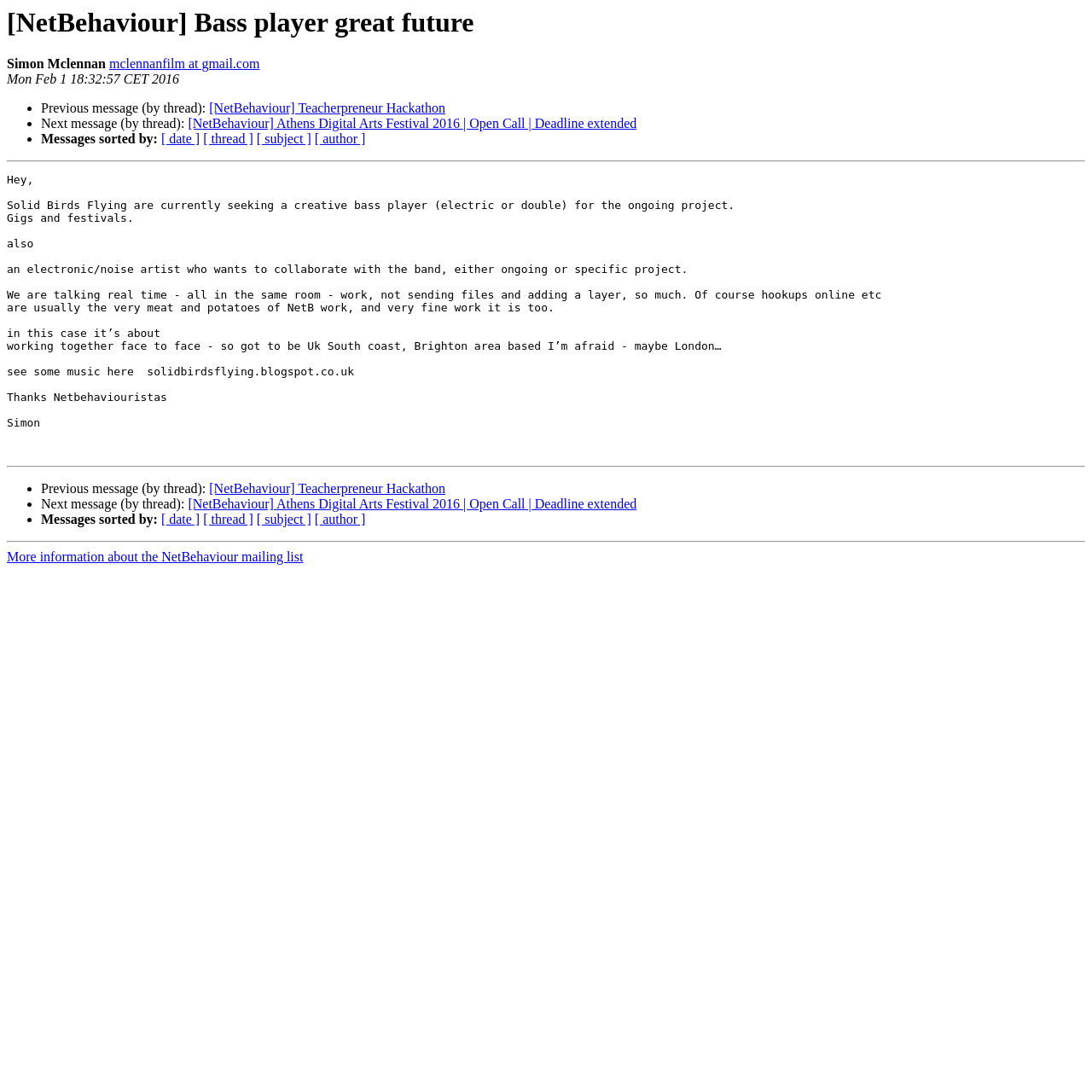Determine the bounding box coordinates for the region that must be clicked to execute the following instruction: "Get more information about the NetBehaviour mailing list".

[0.006, 0.503, 0.278, 0.517]